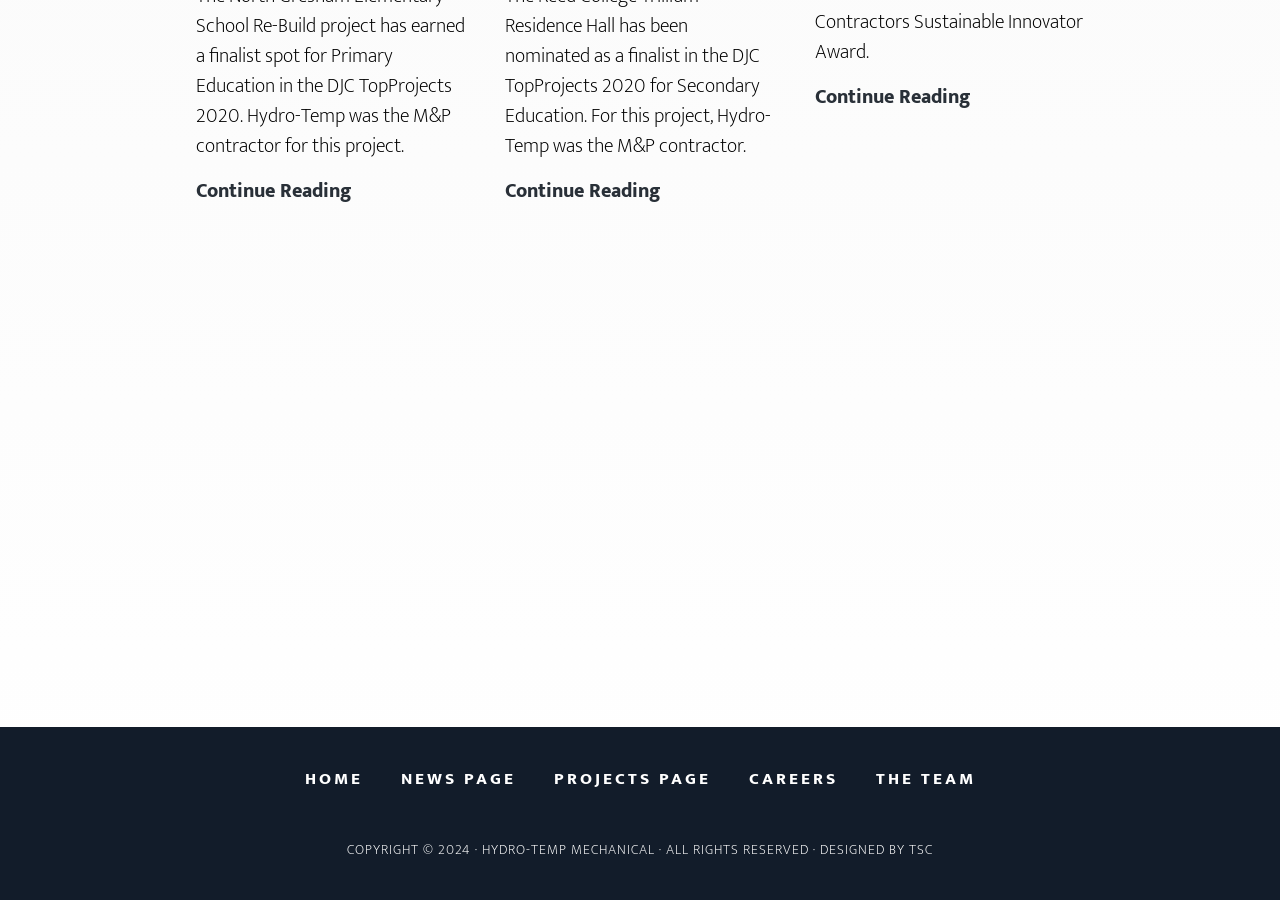Identify the bounding box coordinates of the region I need to click to complete this instruction: "Read the recent post about League1 Canada Week 7".

None